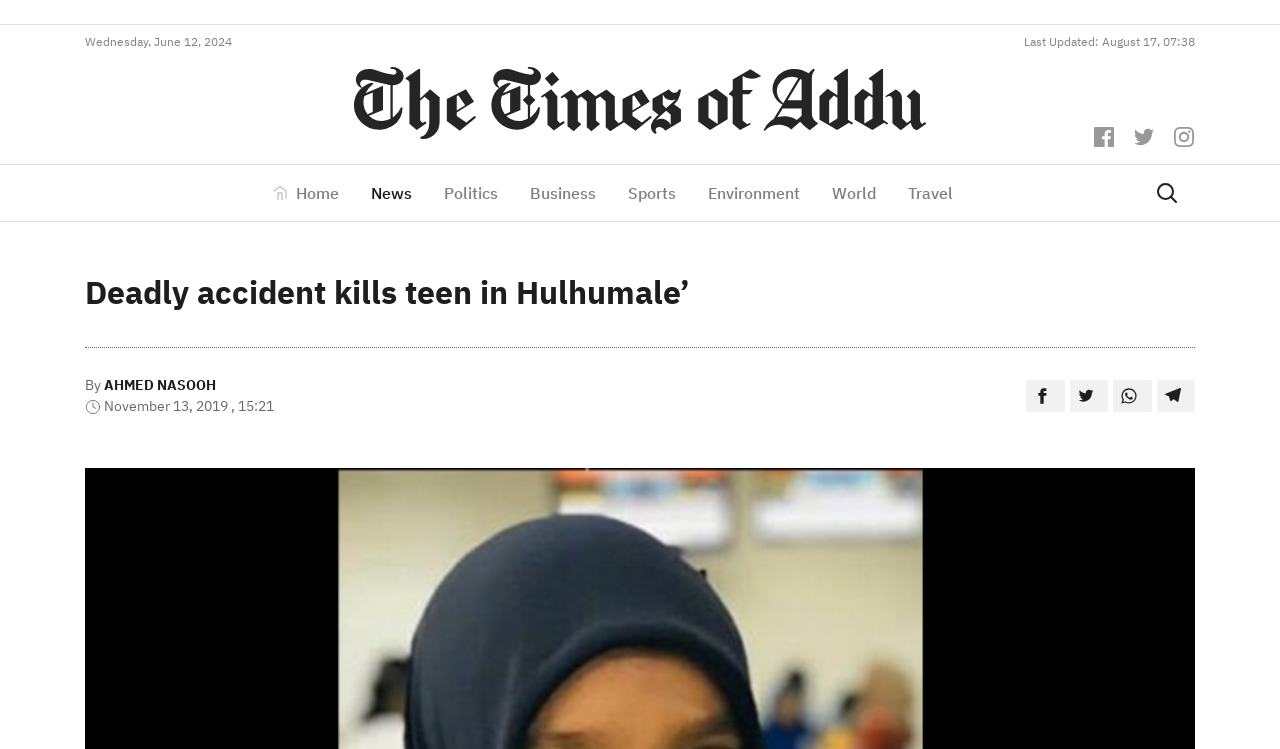Highlight the bounding box coordinates of the region I should click on to meet the following instruction: "Explore the 'GIVE' option".

None